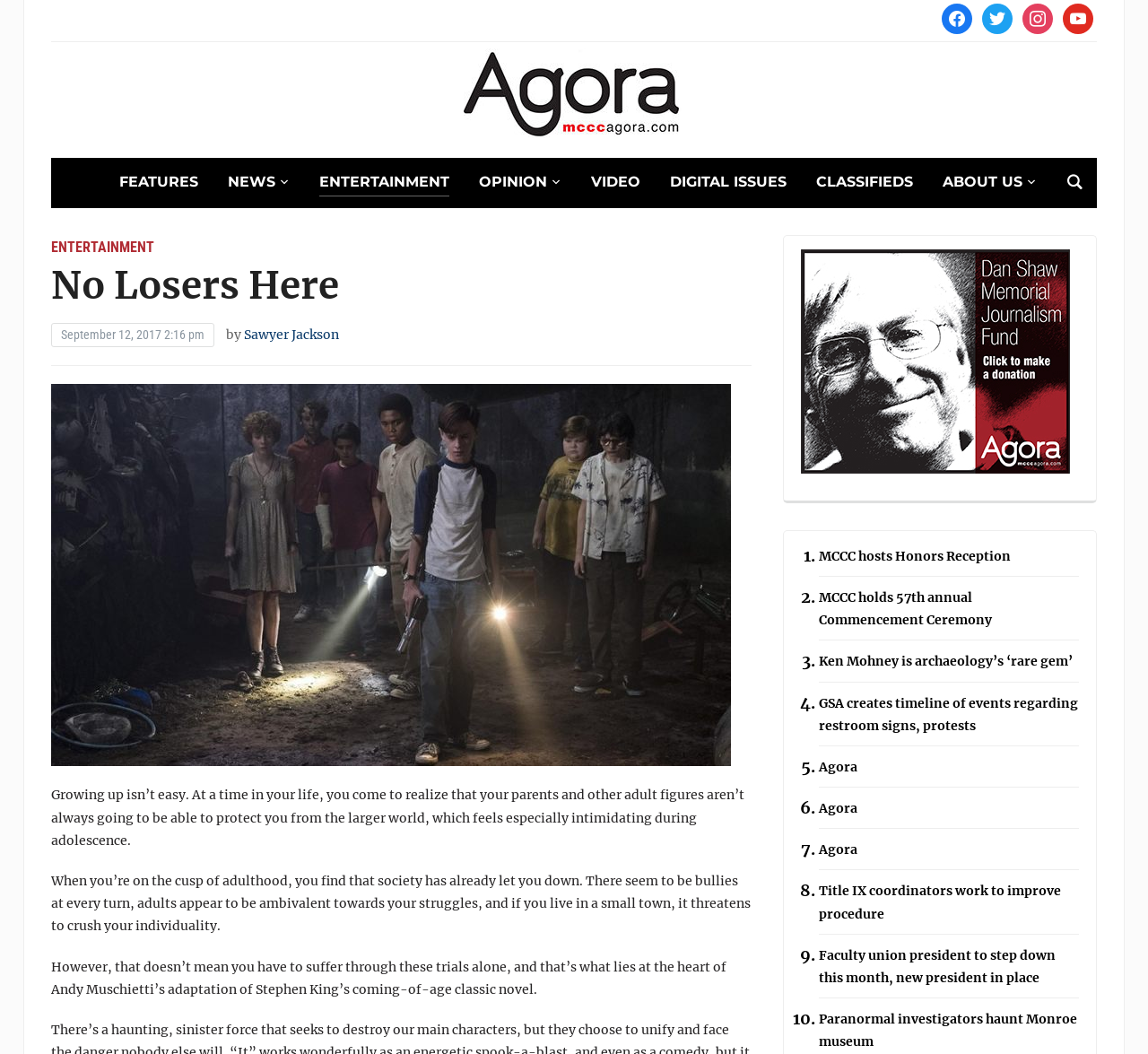Can you determine the bounding box coordinates of the area that needs to be clicked to fulfill the following instruction: "Visit the FEATURES page"?

[0.104, 0.161, 0.173, 0.185]